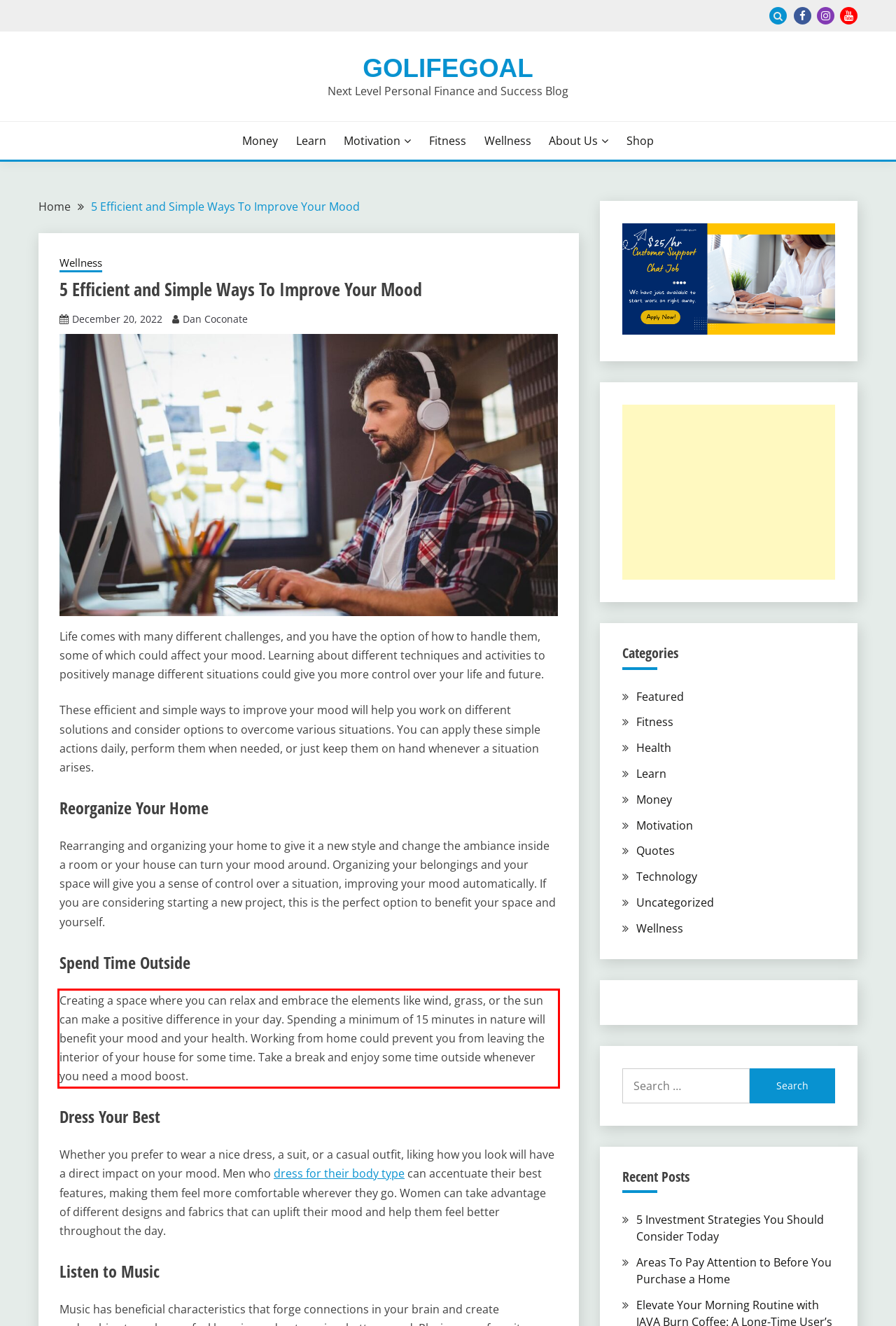From the screenshot of the webpage, locate the red bounding box and extract the text contained within that area.

Creating a space where you can relax and embrace the elements like wind, grass, or the sun can make a positive difference in your day. Spending a minimum of 15 minutes in nature will benefit your mood and your health. Working from home could prevent you from leaving the interior of your house for some time. Take a break and enjoy some time outside whenever you need a mood boost.